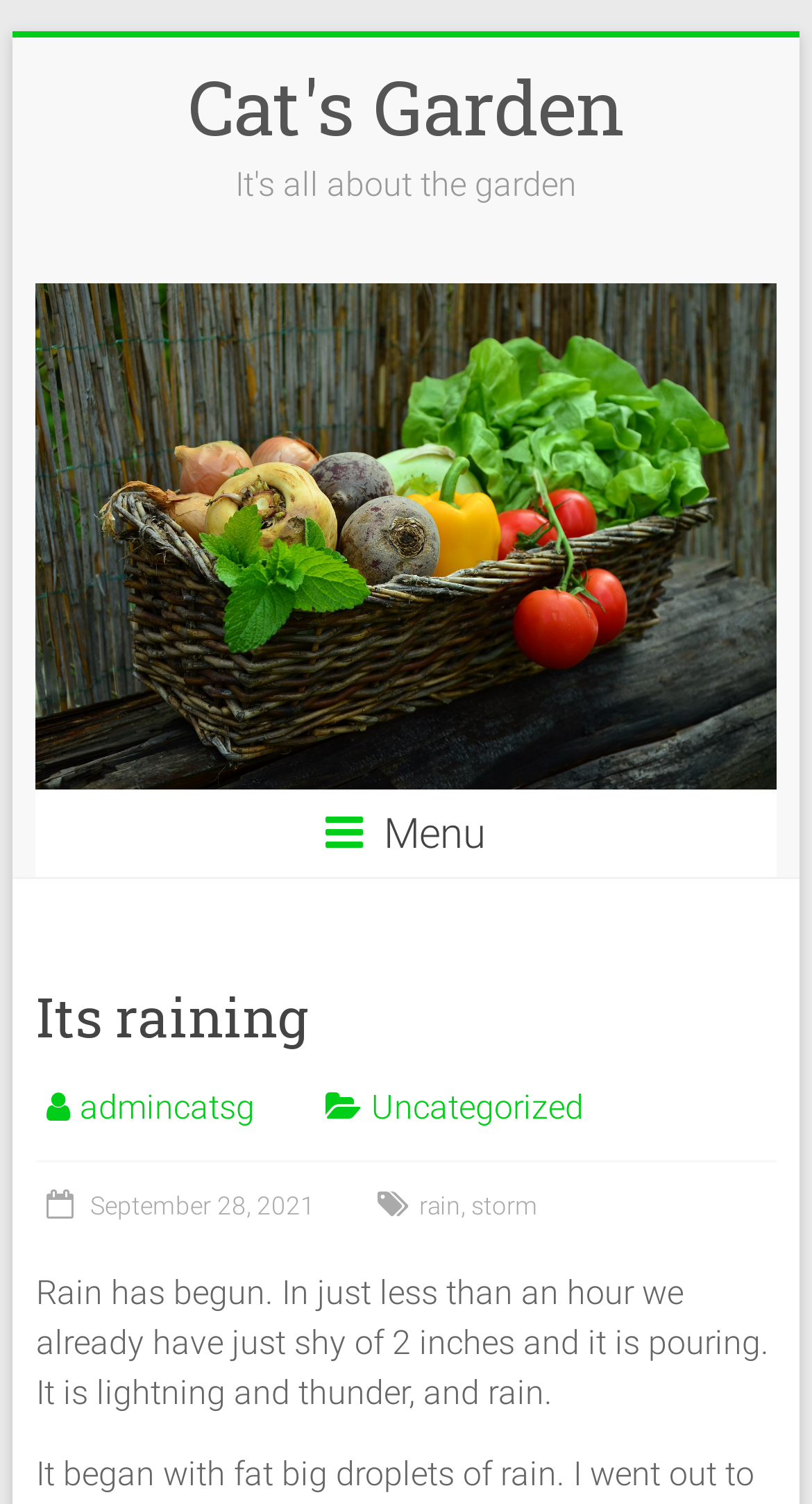Extract the bounding box of the UI element described as: "September 28, 2021September 28, 2021".

[0.044, 0.792, 0.388, 0.812]